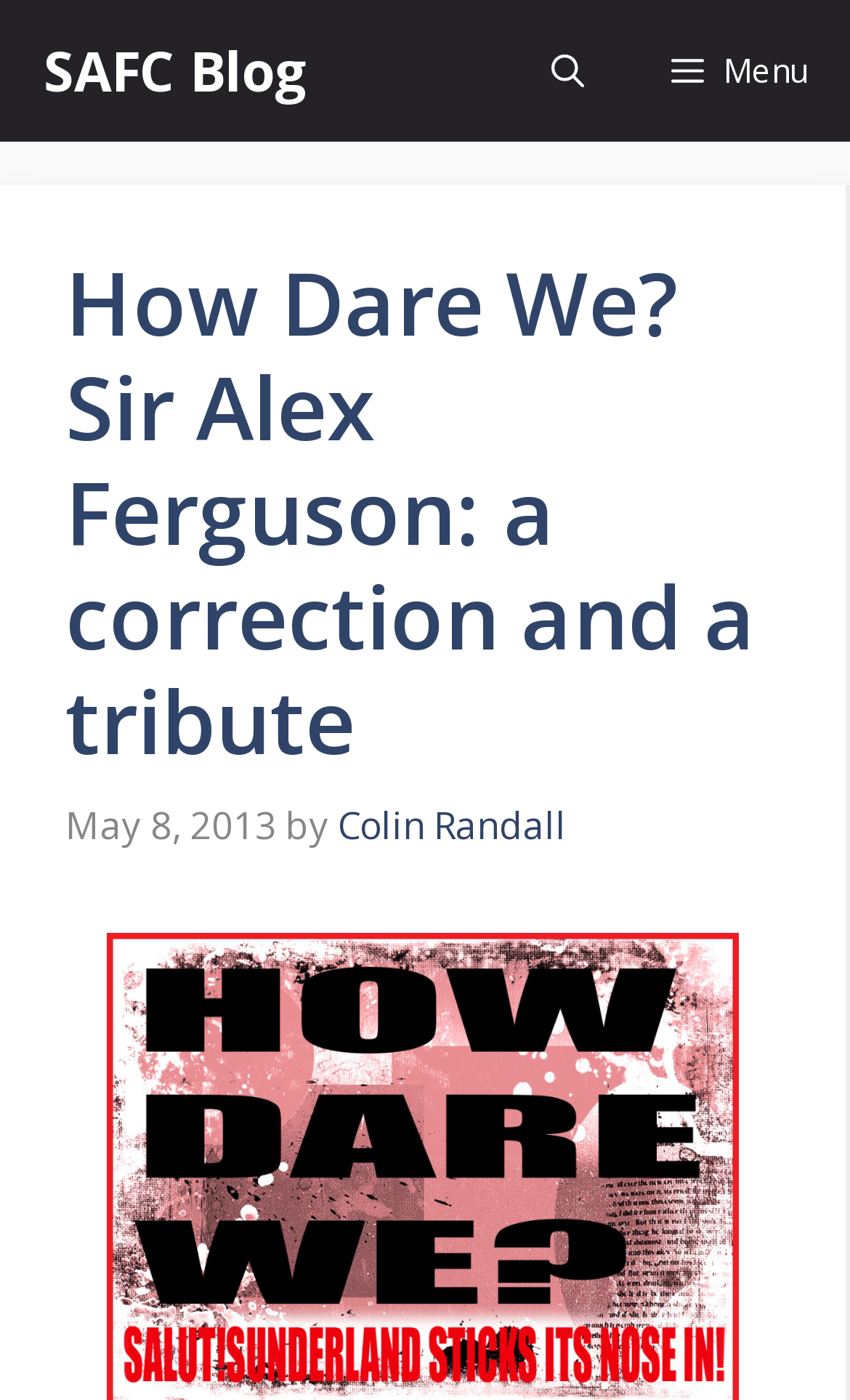What is the date of the article?
Examine the image and provide an in-depth answer to the question.

I found the answer by looking at the time element below the heading, which contains a static text 'May 8, 2013'.